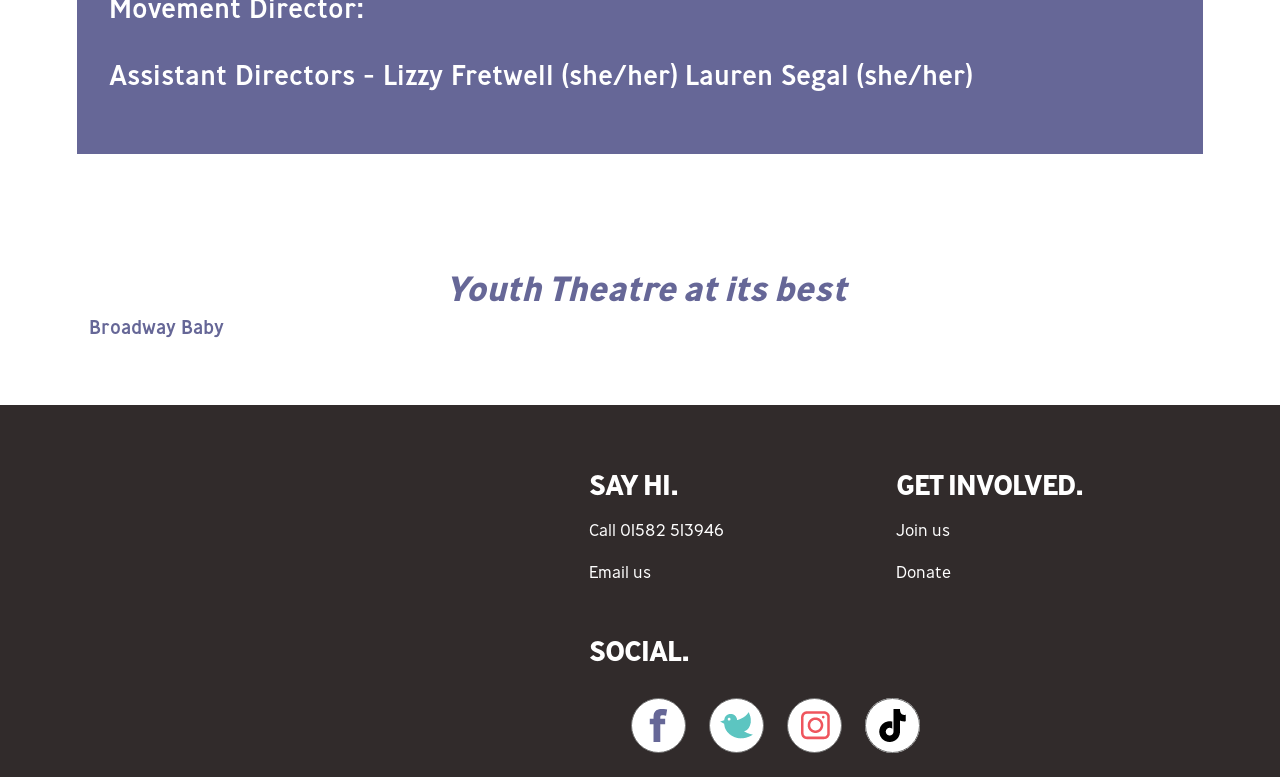Determine the bounding box coordinates of the clickable area required to perform the following instruction: "Contact us by phone". The coordinates should be represented as four float numbers between 0 and 1: [left, top, right, bottom].

[0.46, 0.668, 0.565, 0.697]